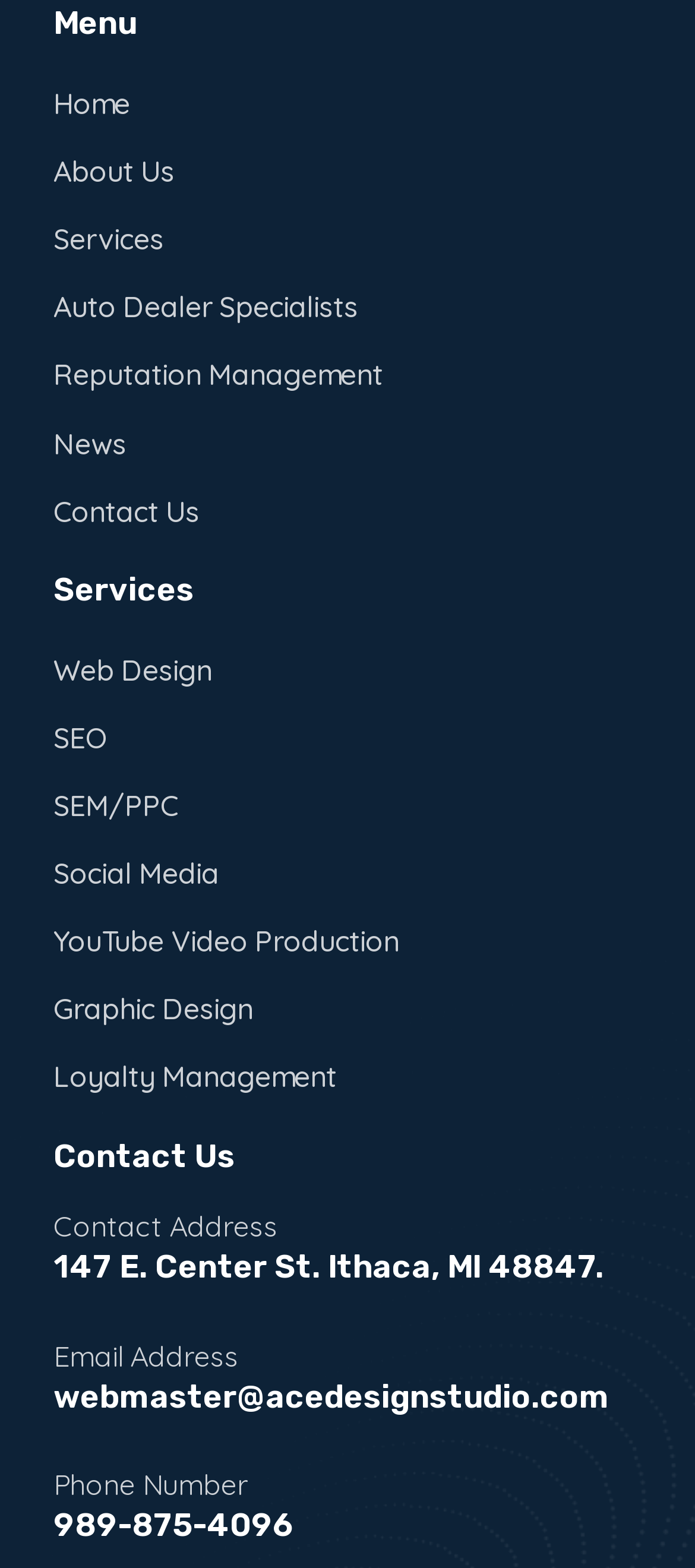What is the first menu item?
Provide a comprehensive and detailed answer to the question.

The first menu item is 'Home' because it is the first link element under the 'Menu' heading, with a bounding box coordinate of [0.077, 0.05, 0.923, 0.082] which indicates its position at the top of the menu.